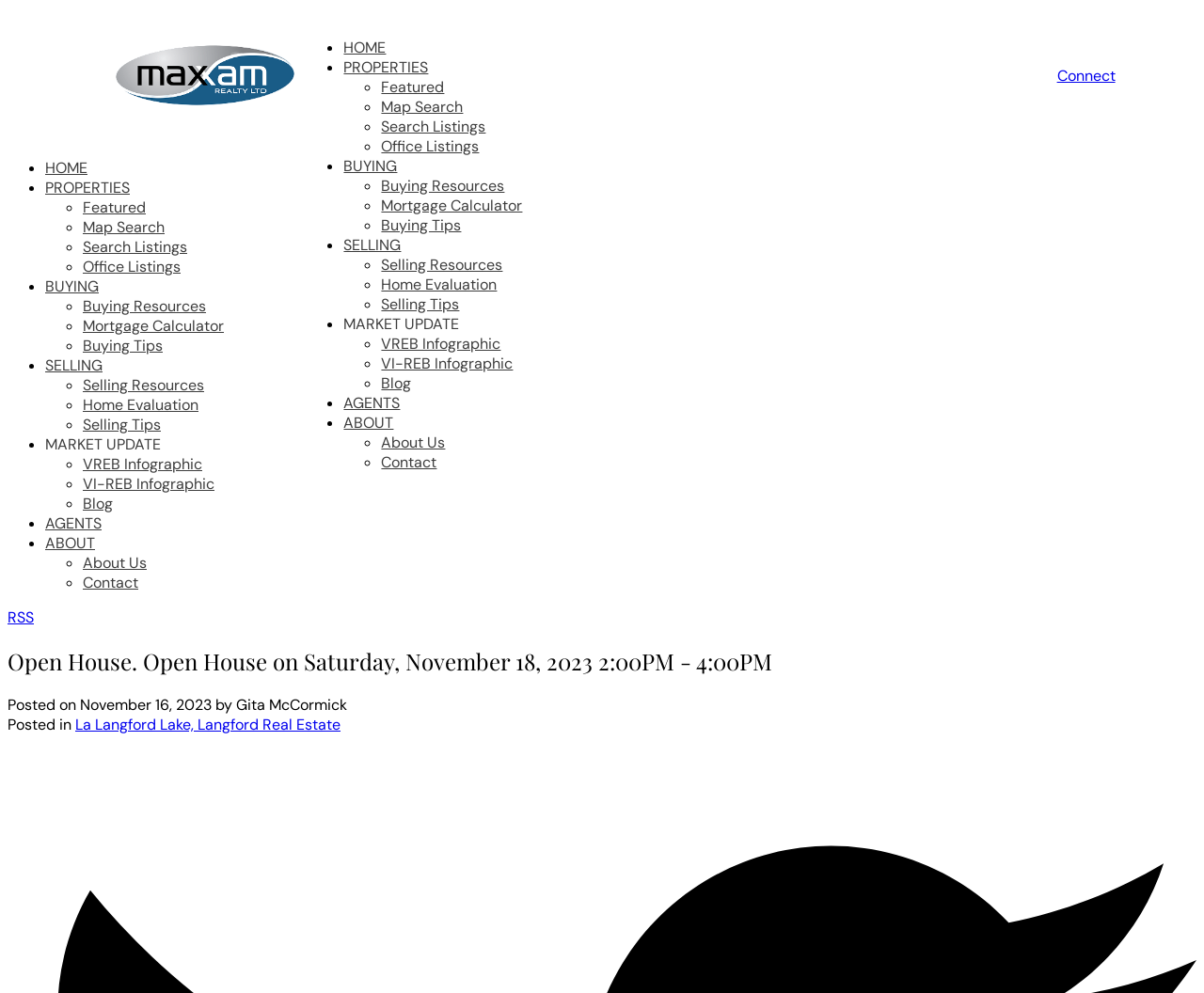Please indicate the bounding box coordinates for the clickable area to complete the following task: "View the Open House details". The coordinates should be specified as four float numbers between 0 and 1, i.e., [left, top, right, bottom].

[0.006, 0.65, 0.994, 0.681]